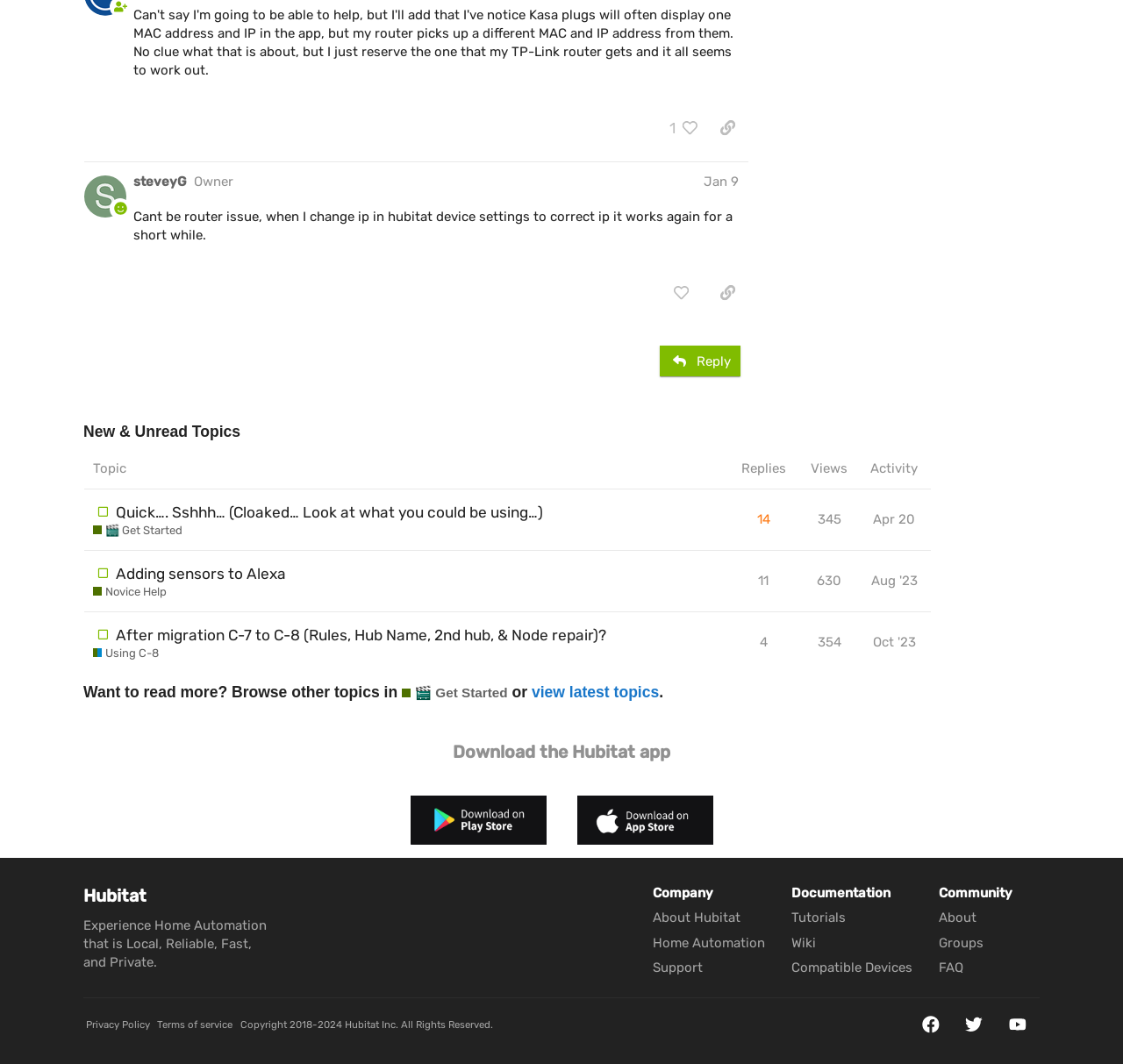Determine the bounding box coordinates of the clickable area required to perform the following instruction: "view topic". The coordinates should be represented as four float numbers between 0 and 1: [left, top, right, bottom].

[0.075, 0.47, 0.651, 0.518]